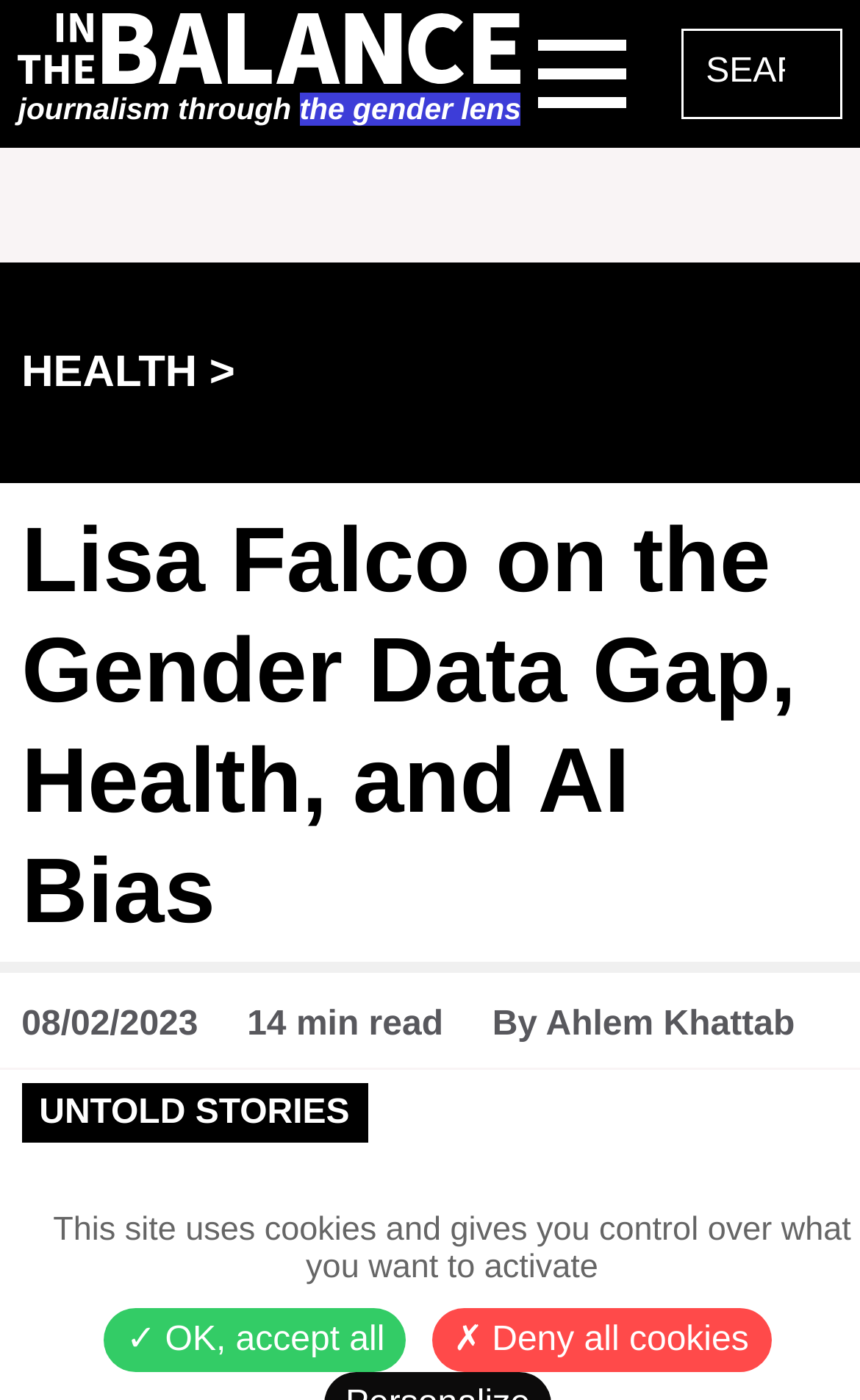Show the bounding box coordinates for the element that needs to be clicked to execute the following instruction: "search for something". Provide the coordinates in the form of four float numbers between 0 and 1, i.e., [left, top, right, bottom].

[0.792, 0.021, 0.979, 0.085]